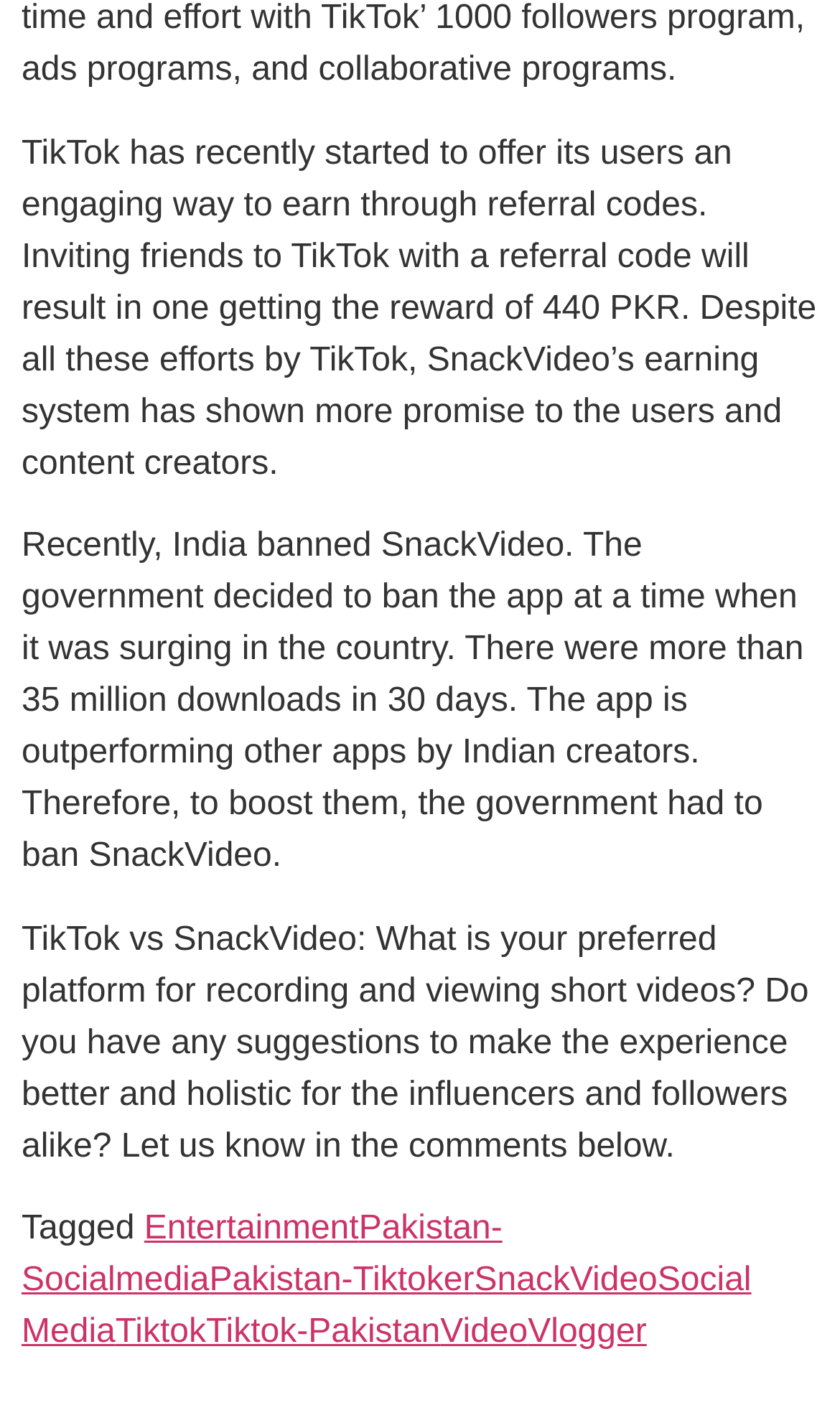Please answer the following question using a single word or phrase: 
What is the topic of discussion in the article?

TikTok vs SnackVideo